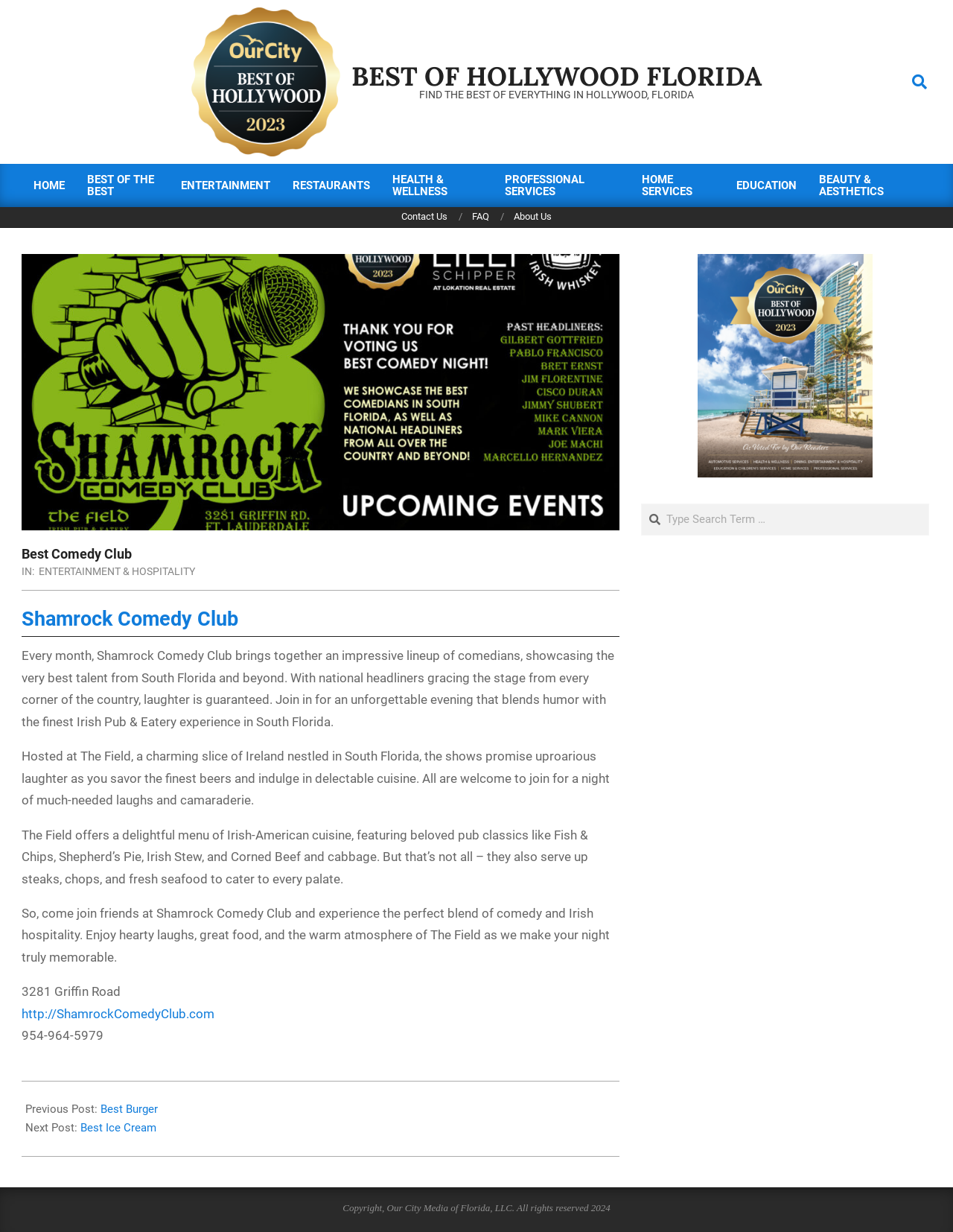What type of cuisine does The Field offer?
Please give a detailed and elaborate answer to the question.

I found the answer by reading the static text 'The Field offers a delightful menu of Irish-American cuisine...' which is located inside the article section, describing the type of cuisine offered by The Field.